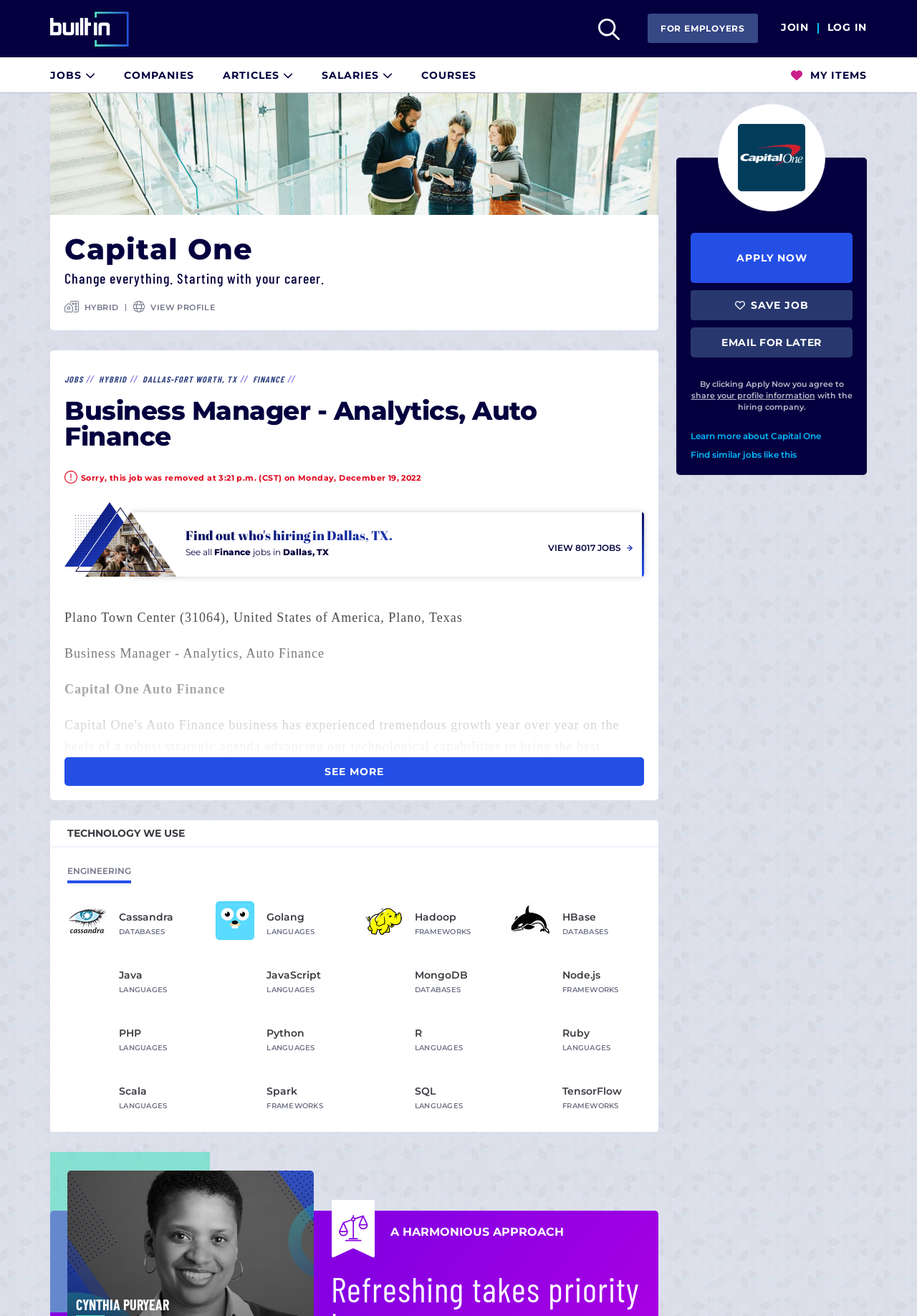Please answer the following question using a single word or phrase: 
What is the location of the job?

Plano, Texas